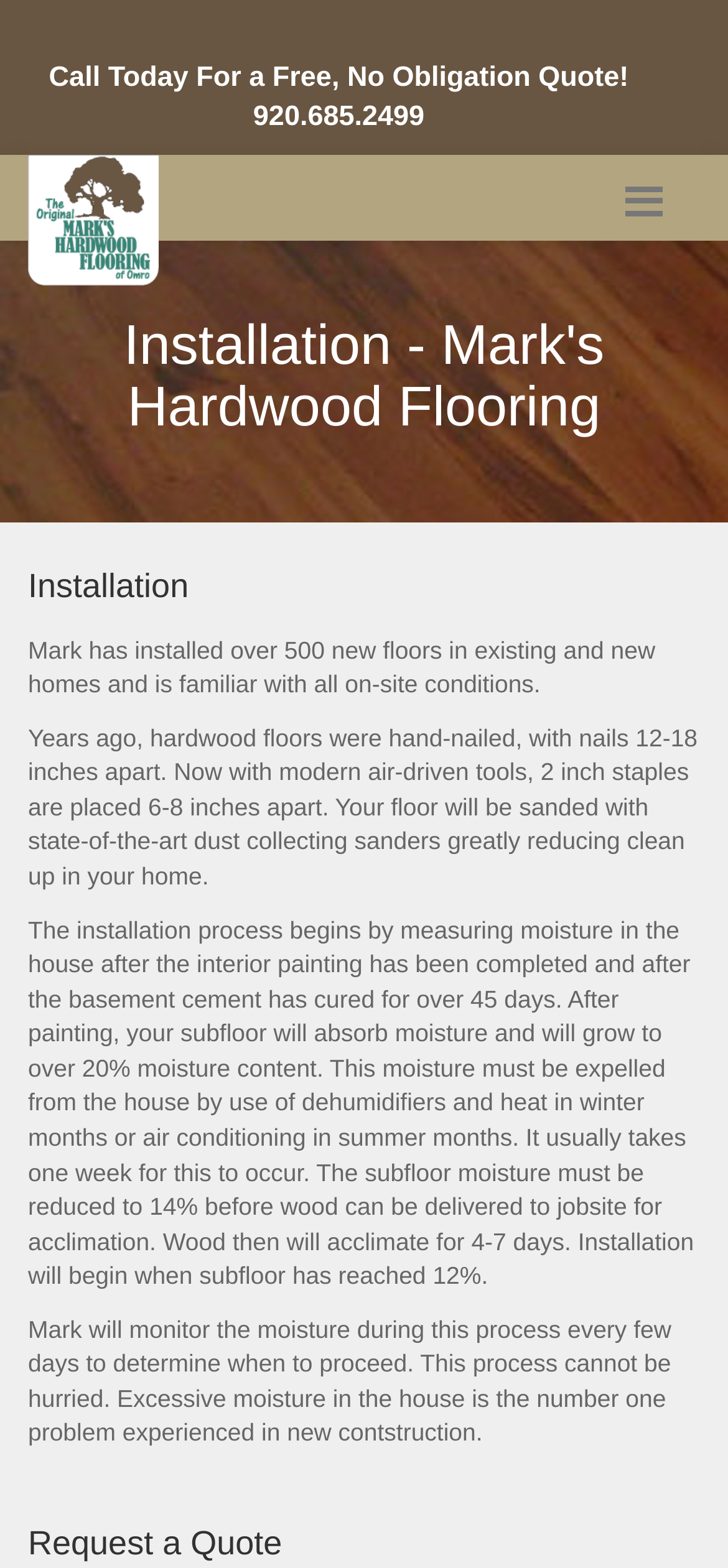What is the phone number to call for a free quote?
Look at the image and answer the question using a single word or phrase.

920.685.2499